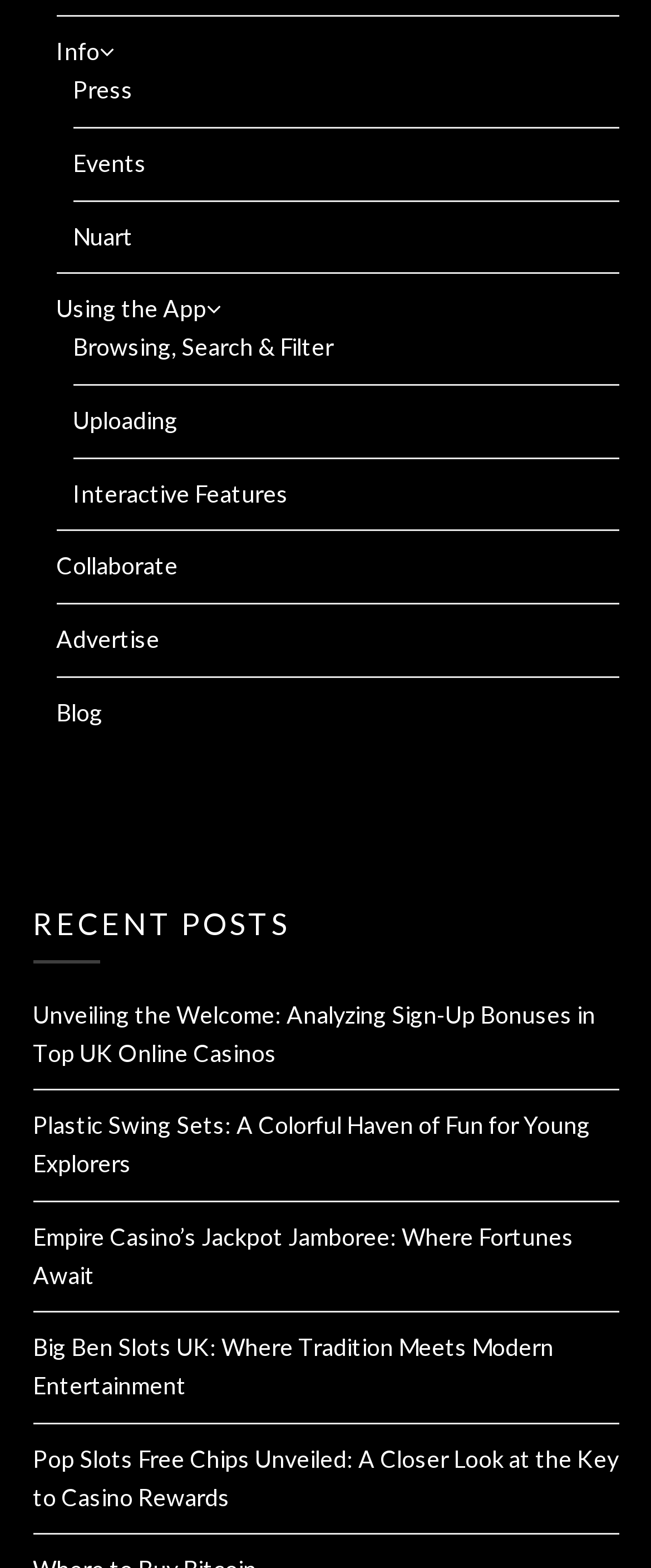Please determine the bounding box coordinates of the element's region to click for the following instruction: "Click on Info".

[0.086, 0.024, 0.153, 0.042]